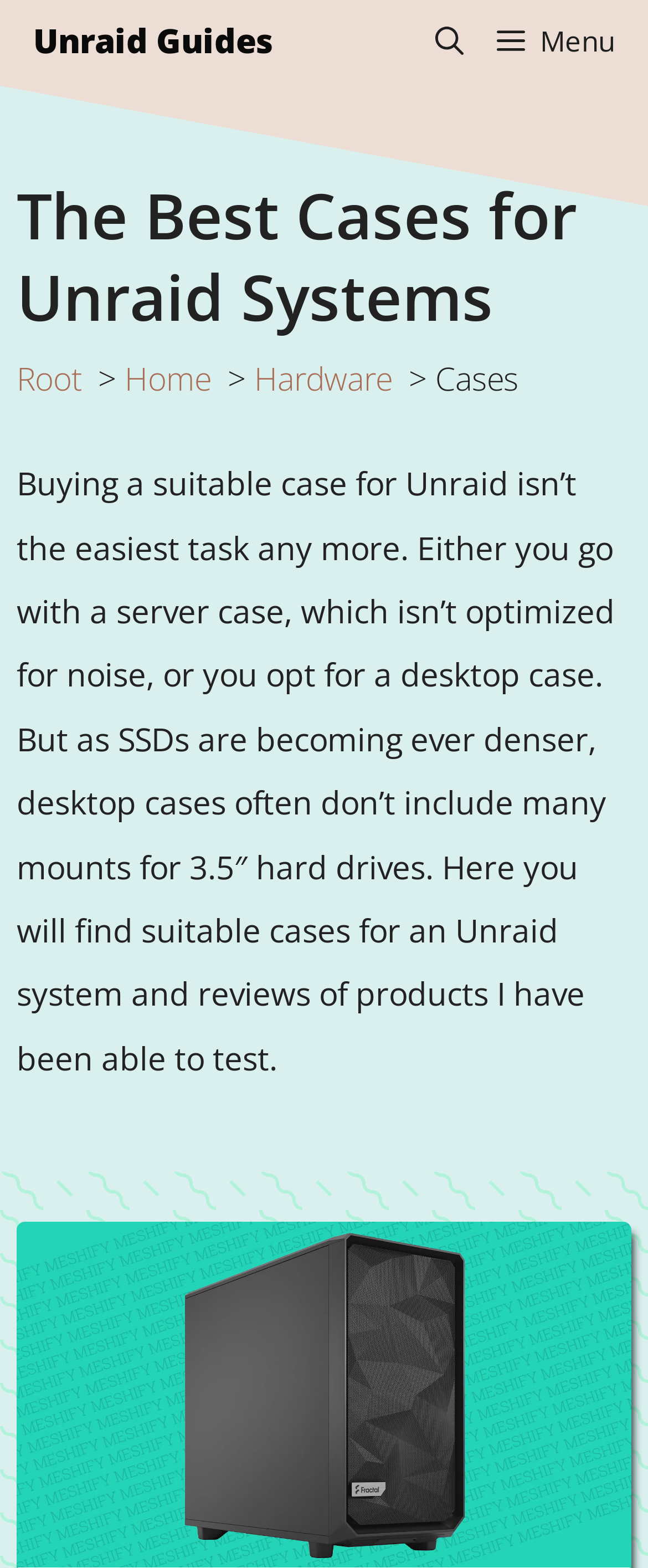What is the purpose of this webpage?
Refer to the image and give a detailed answer to the question.

Based on the webpage content, it appears that the author is providing reviews and recommendations for cases that are suitable for Unraid systems, which suggests that the purpose of the webpage is to help users find the right case for their Unraid system.